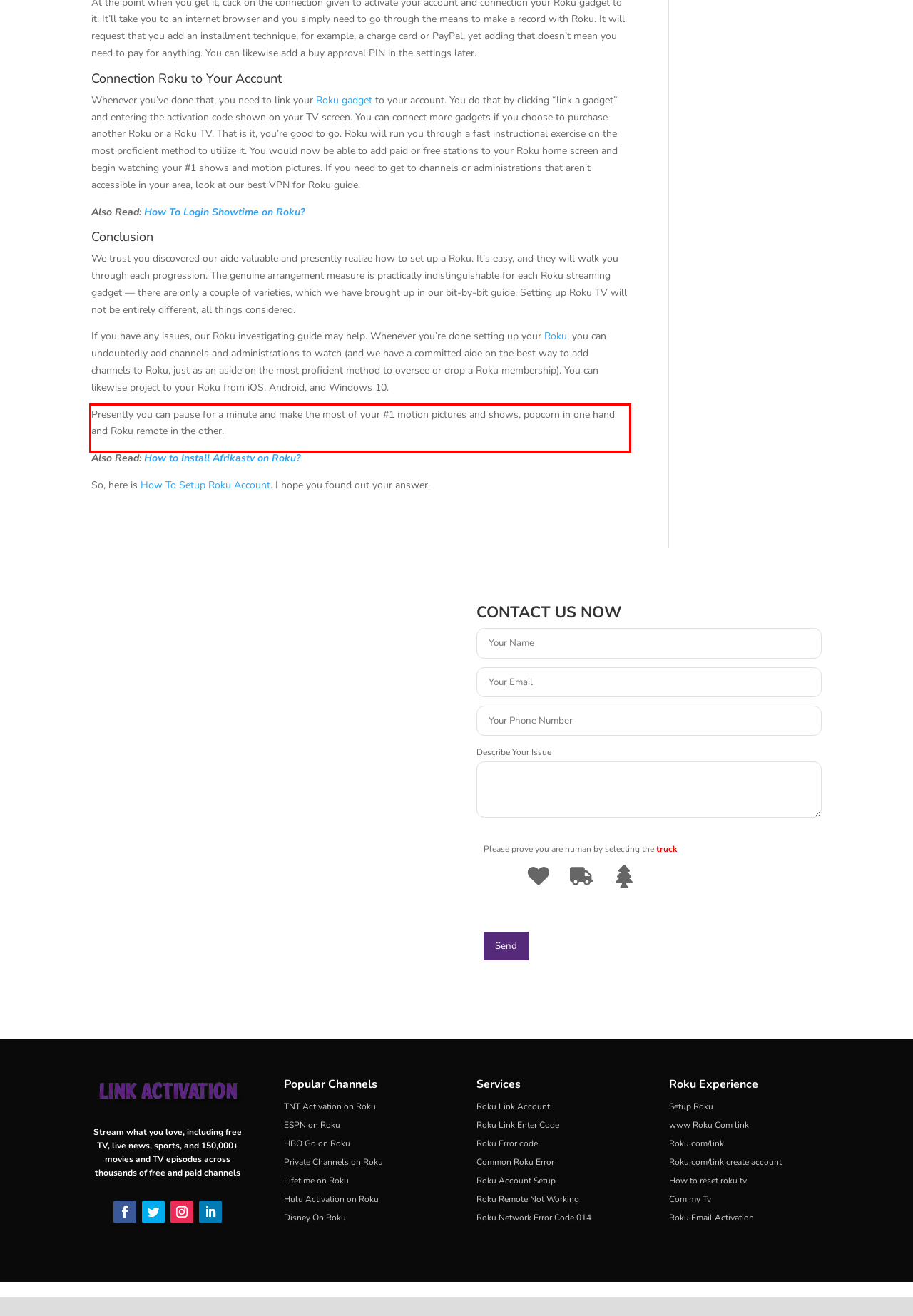Please identify and extract the text content from the UI element encased in a red bounding box on the provided webpage screenshot.

Presently you can pause for a minute and make the most of your #1 motion pictures and shows, popcorn in one hand and Roku remote in the other.